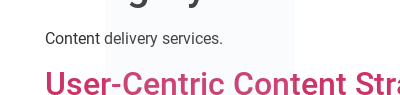What service does the brand provide?
Look at the image and answer the question with a single word or phrase.

Content delivery services